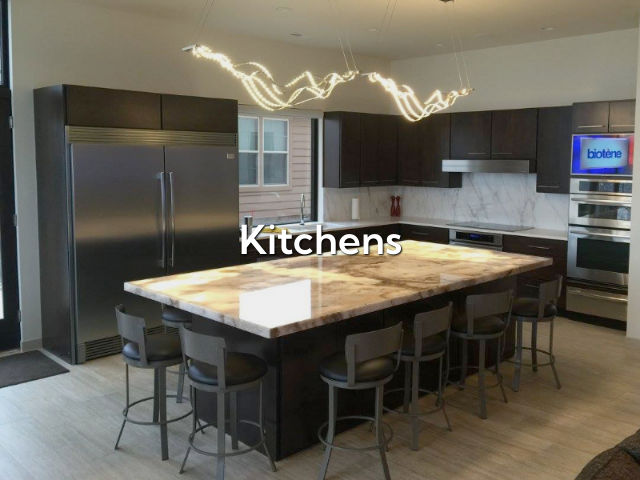Give a one-word or short-phrase answer to the following question: 
What is the purpose of the window in the background?

To allow natural light